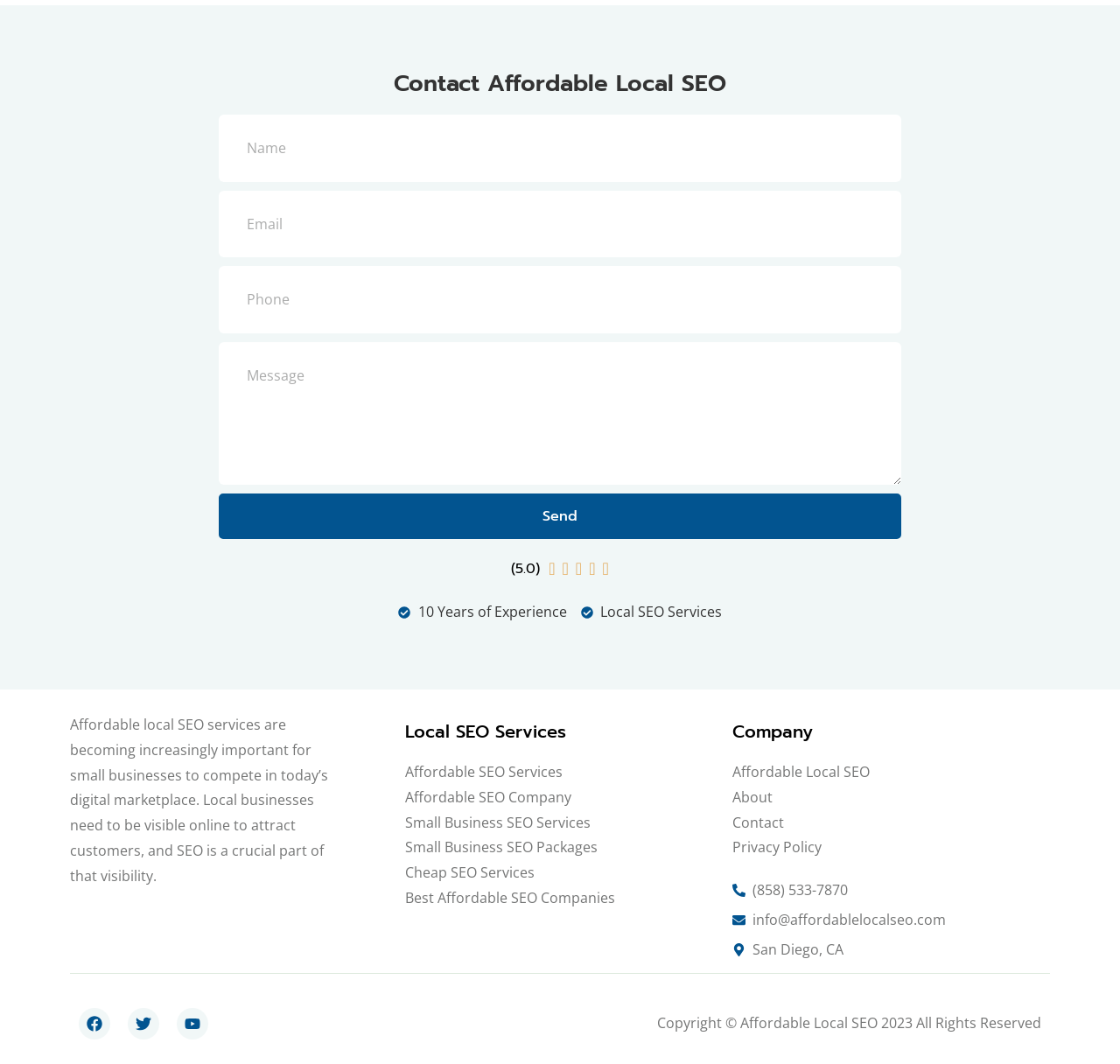Determine the coordinates of the bounding box for the clickable area needed to execute this instruction: "Enter your name".

[0.195, 0.108, 0.805, 0.171]